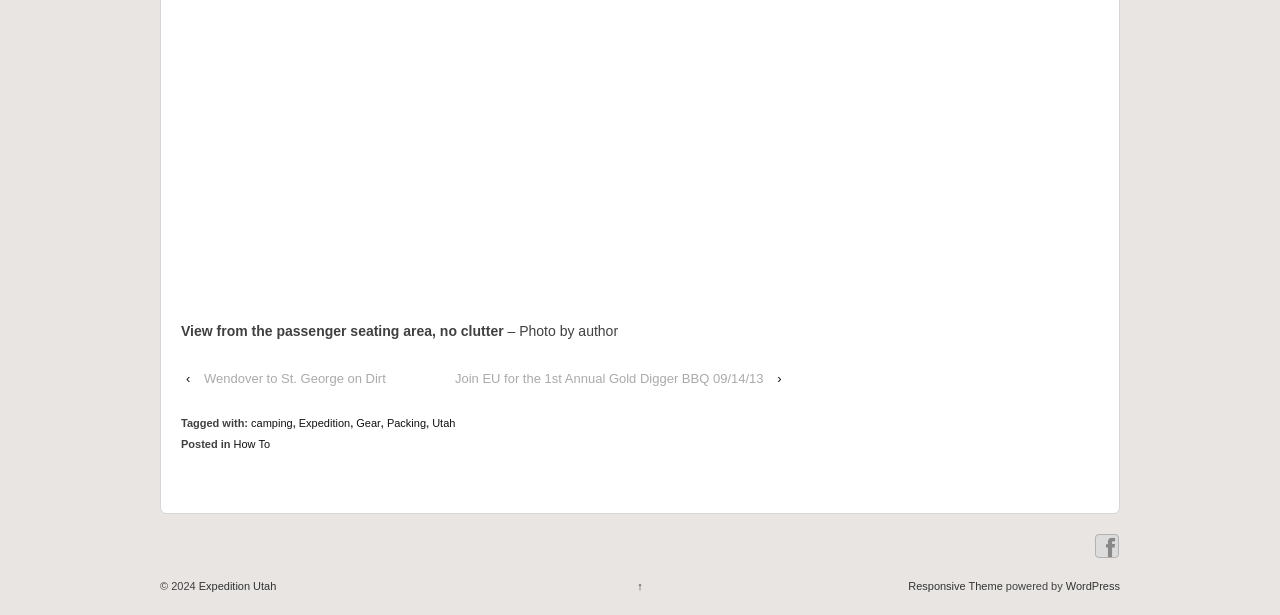Please indicate the bounding box coordinates of the element's region to be clicked to achieve the instruction: "View the photo from Wendover to St. George on Dirt". Provide the coordinates as four float numbers between 0 and 1, i.e., [left, top, right, bottom].

[0.152, 0.597, 0.309, 0.634]